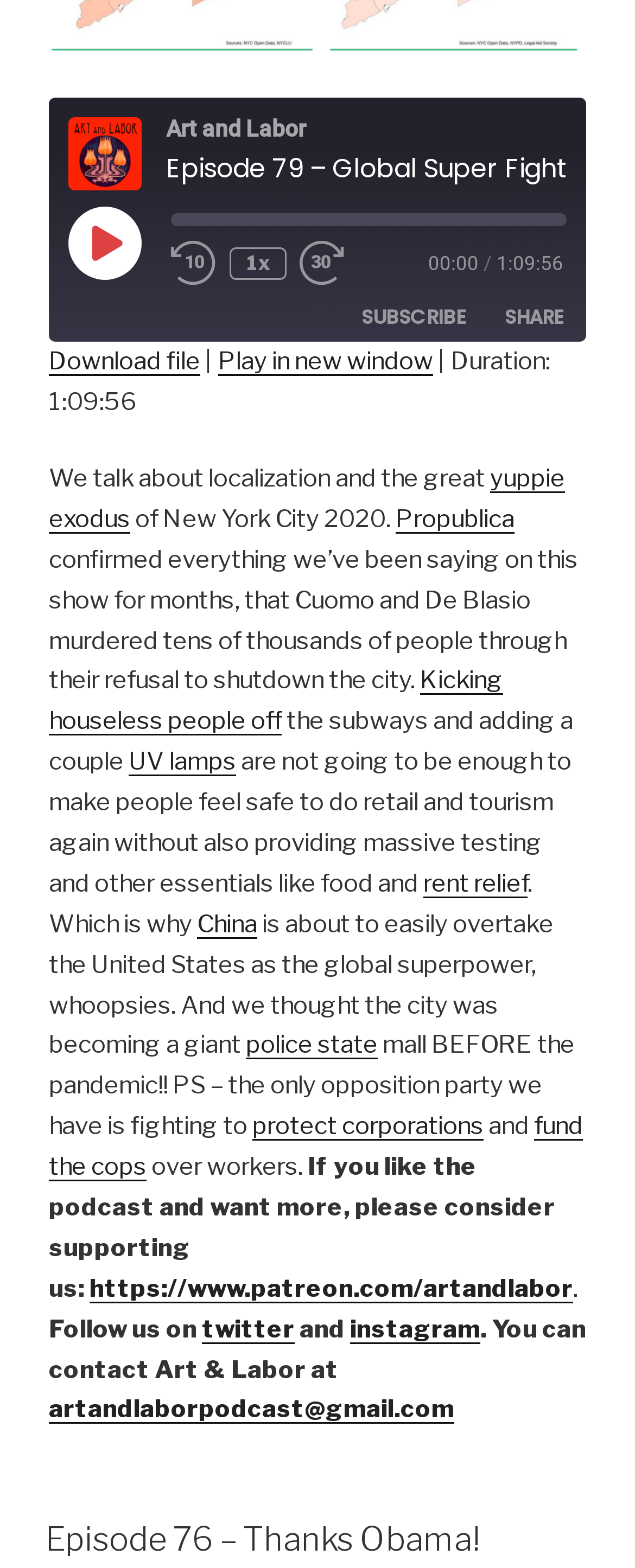Please identify the bounding box coordinates of the element that needs to be clicked to perform the following instruction: "Copy the RSS feed URL".

[0.836, 0.262, 0.905, 0.294]